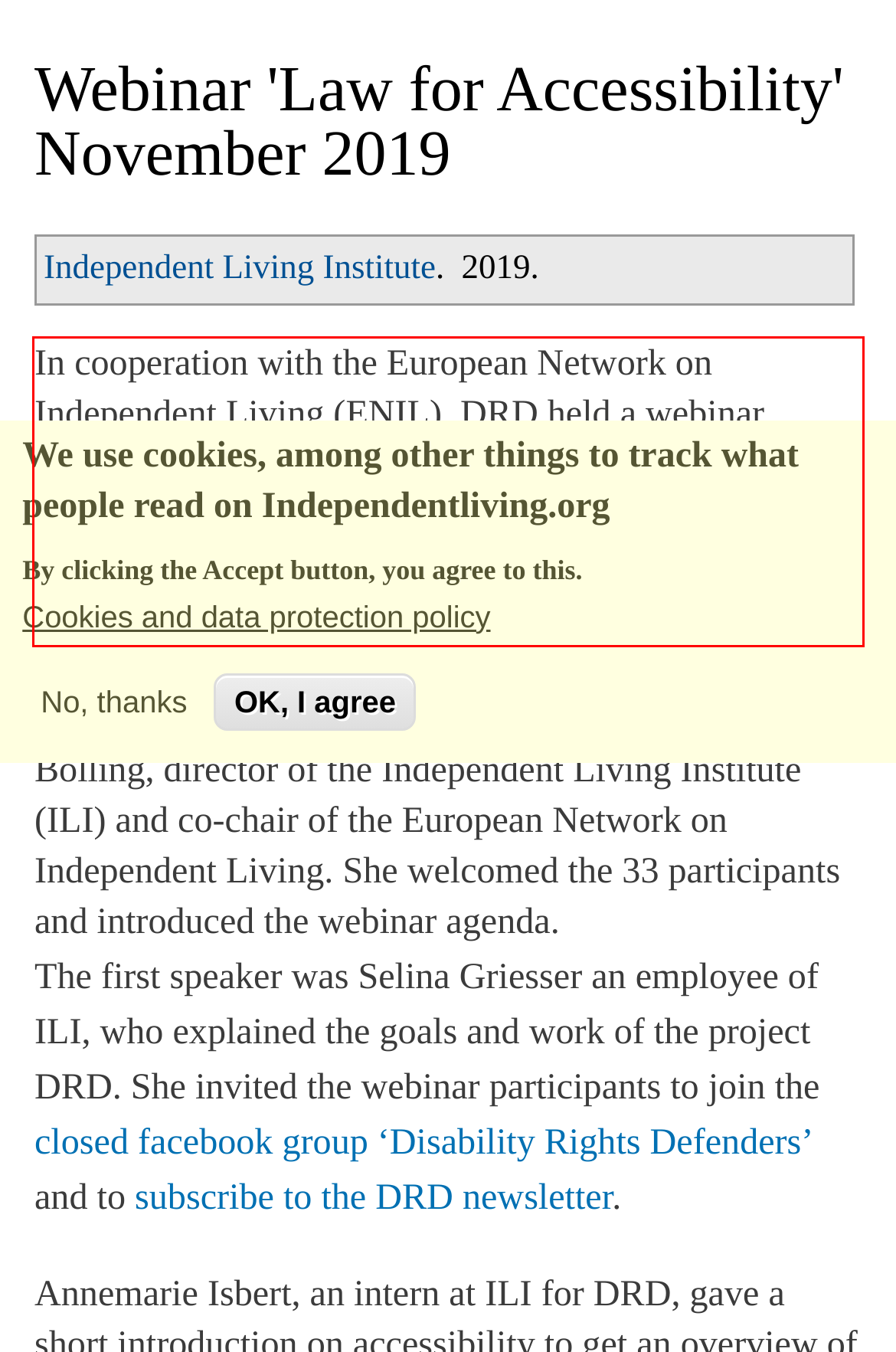Please perform OCR on the text within the red rectangle in the webpage screenshot and return the text content.

In cooperation with the European Network on Independent Living (ENIL), DRD held a webinar focused on ‘Law for Accessibility’ on the 25th of November 2019. This report summarizes briefly the webinar. A recording of the webinar can also be watched on youtube.